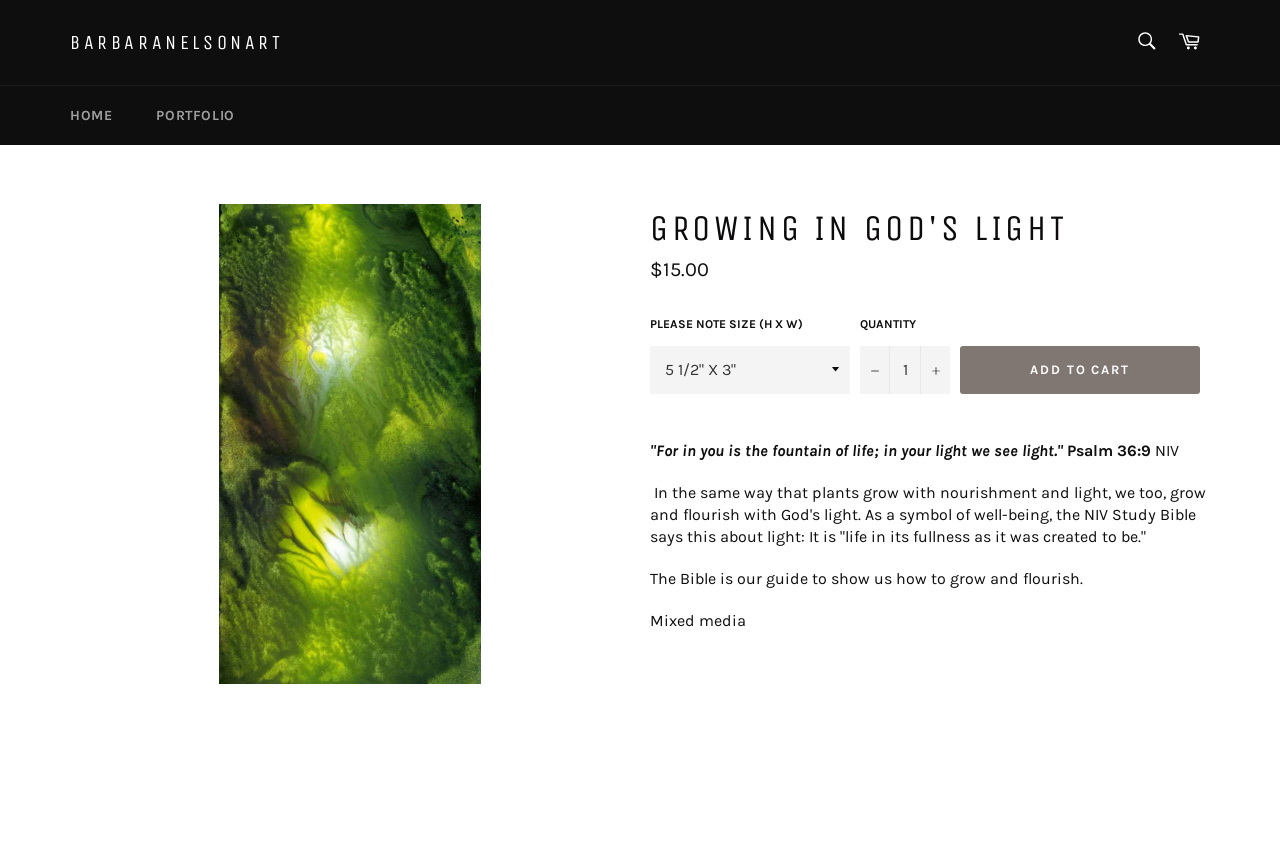Identify the bounding box coordinates of the clickable region required to complete the instruction: "Add to cart". The coordinates should be given as four float numbers within the range of 0 and 1, i.e., [left, top, right, bottom].

[0.75, 0.403, 0.938, 0.459]